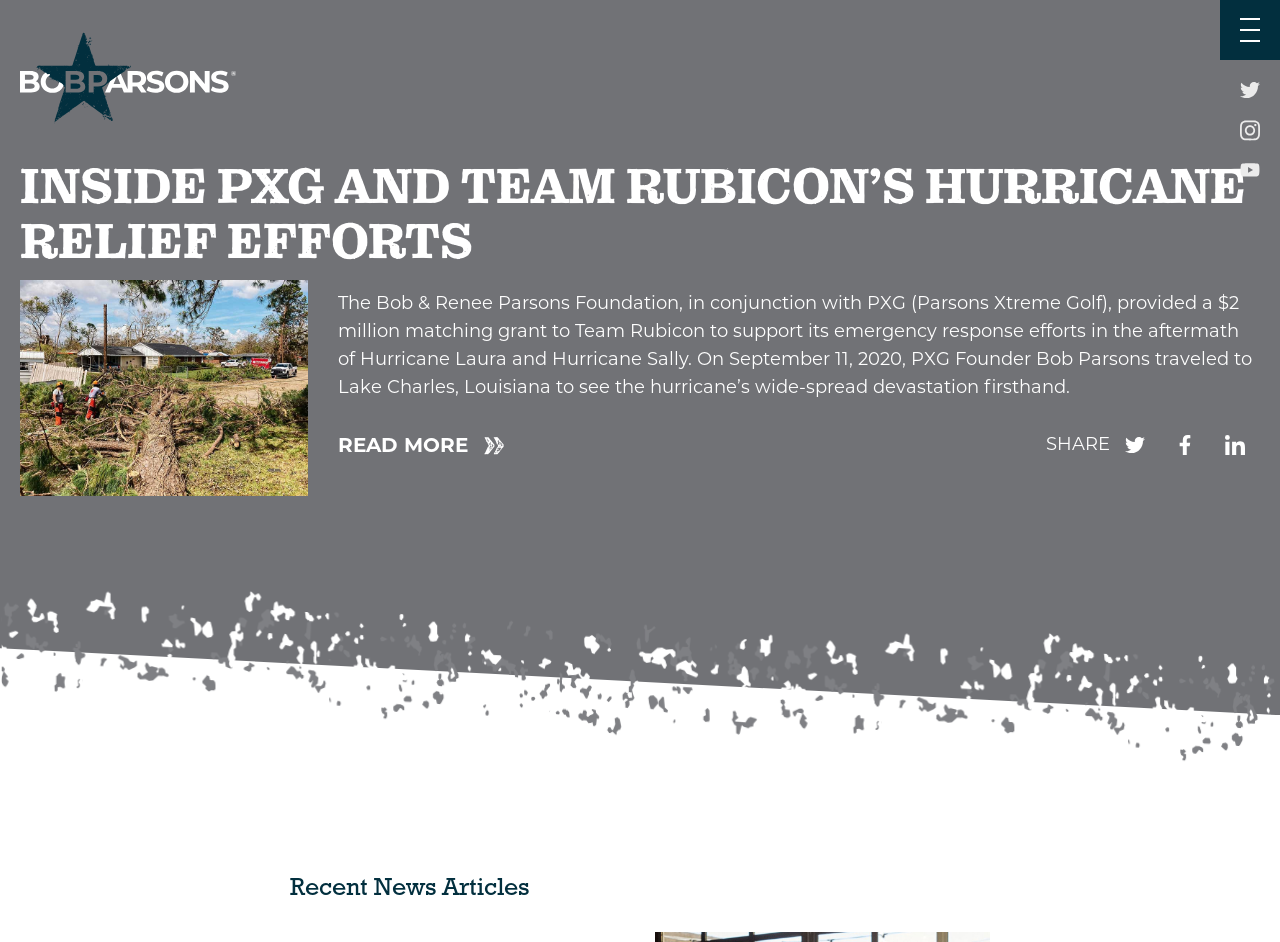Identify the bounding box coordinates of the element that should be clicked to fulfill this task: "Visit Bob Parsons Twitter Account". The coordinates should be provided as four float numbers between 0 and 1, i.e., [left, top, right, bottom].

[0.953, 0.074, 1.0, 0.117]